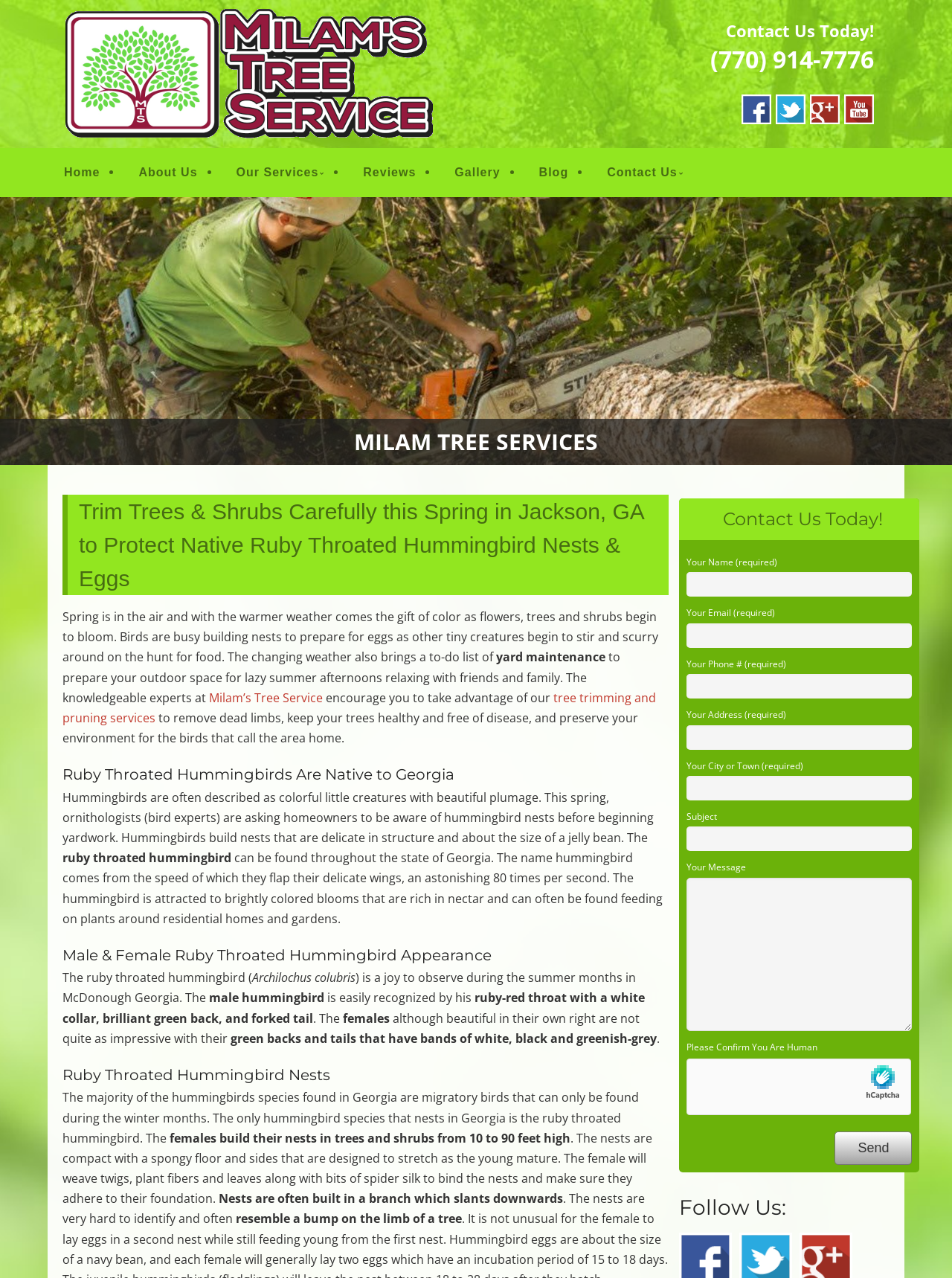Generate an in-depth caption that captures all aspects of the webpage.

The webpage is about Milam Tree Services, a company that provides tree care services in Jackson, GA. At the top of the page, there is a heading "MILAM TREE SERVICES" followed by a link to the company's website. Below this, there is a static text "Top Quality Tree Services" and a link to "Contact Us Today!" with a phone number.

On the top right corner, there are social media links to Facebook, Twitter, and Google+. Below these links, there is a menu with options such as "Home", "About Us", "Our Services", "Reviews", "Gallery", "Blog", and "Contact Us".

The main content of the page is divided into sections. The first section has a heading "Trim Trees & Shrubs Carefully this Spring in Jackson, GA to Protect Native Ruby Throated Hummingbird Nests & Eggs". Below this, there is a paragraph of text discussing the importance of yard maintenance during the spring season. The text also mentions the company's tree trimming and pruning services.

The next section has a heading "Ruby Throated Hummingbirds Are Native to Georgia" and provides information about hummingbirds, including their physical characteristics, behavior, and habitat. There are also headings "Male & Female Ruby Throated Hummingbird Appearance" and "Ruby Throated Hummingbird Nests" that provide more specific information about the species.

At the bottom of the page, there is a contact form with fields for name, email, phone number, address, city or town, subject, and message. There is also a checkbox to confirm that the user is human.

Throughout the page, there are no images except for the social media icons and a background image that spans the entire width of the page. The layout is clean and easy to navigate, with clear headings and concise text.